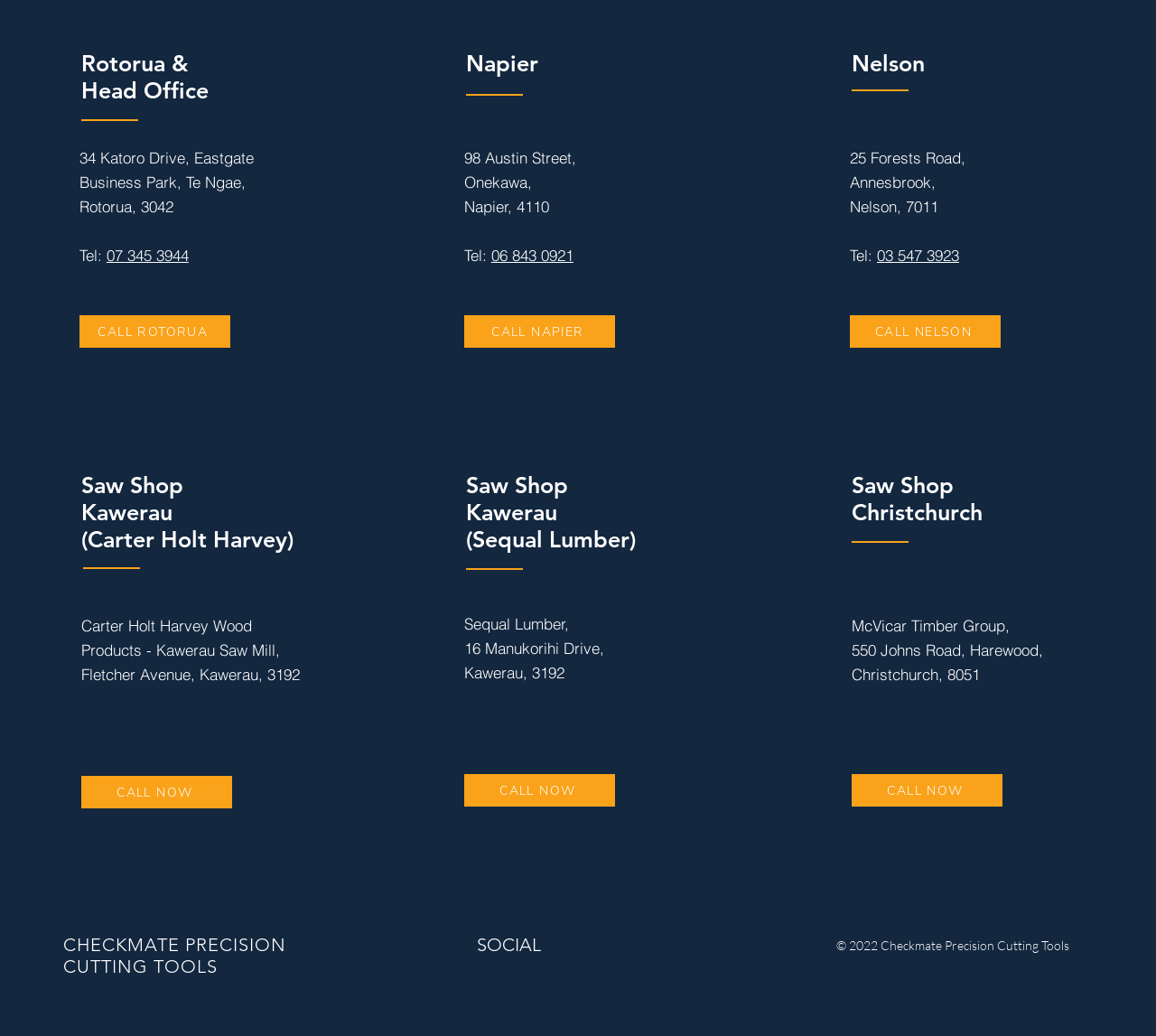Specify the bounding box coordinates for the region that must be clicked to perform the given instruction: "Call Rotorua".

[0.069, 0.305, 0.199, 0.336]